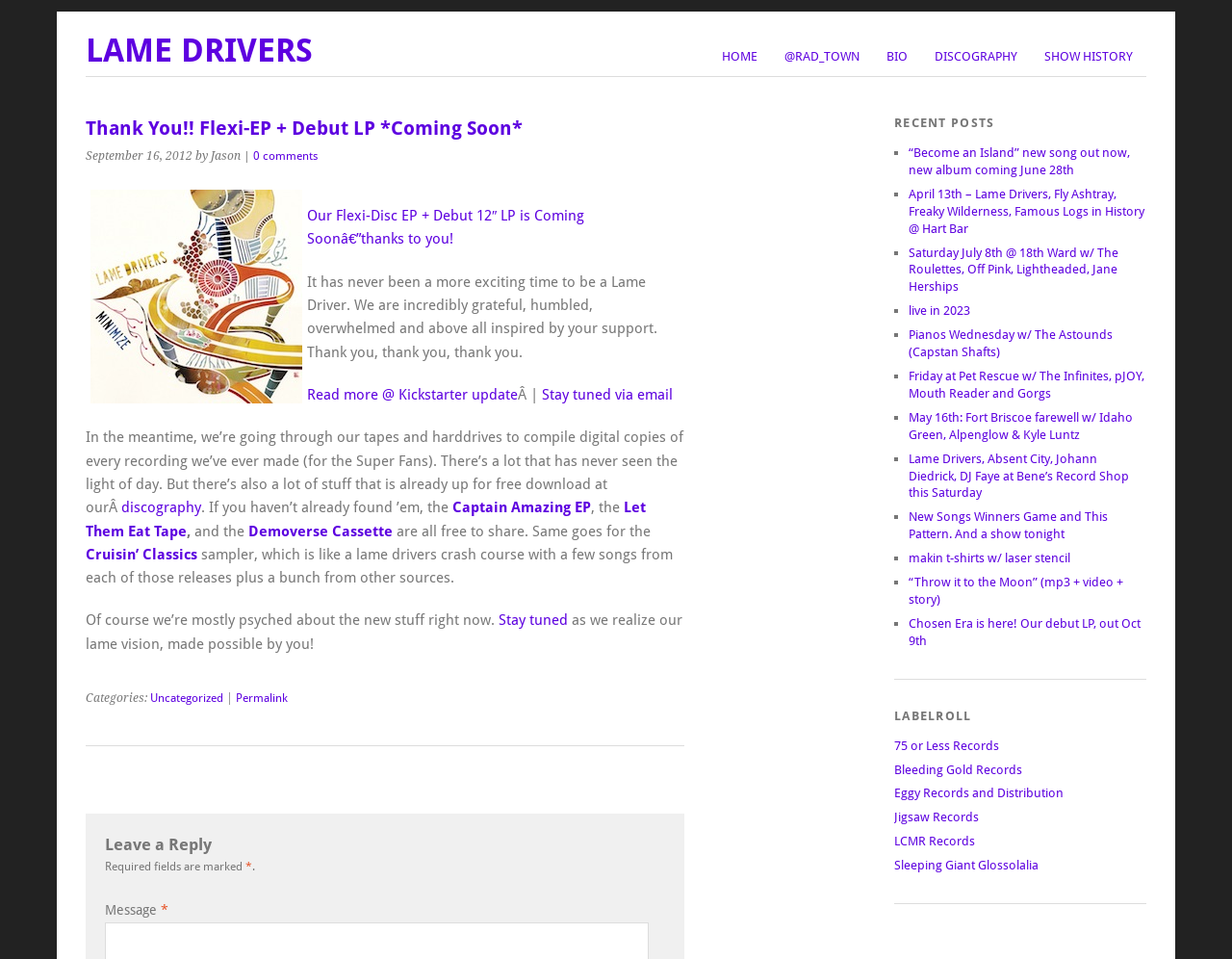Answer the question using only one word or a concise phrase: What is the name of the debut LP mentioned in the text?

Chosen Era